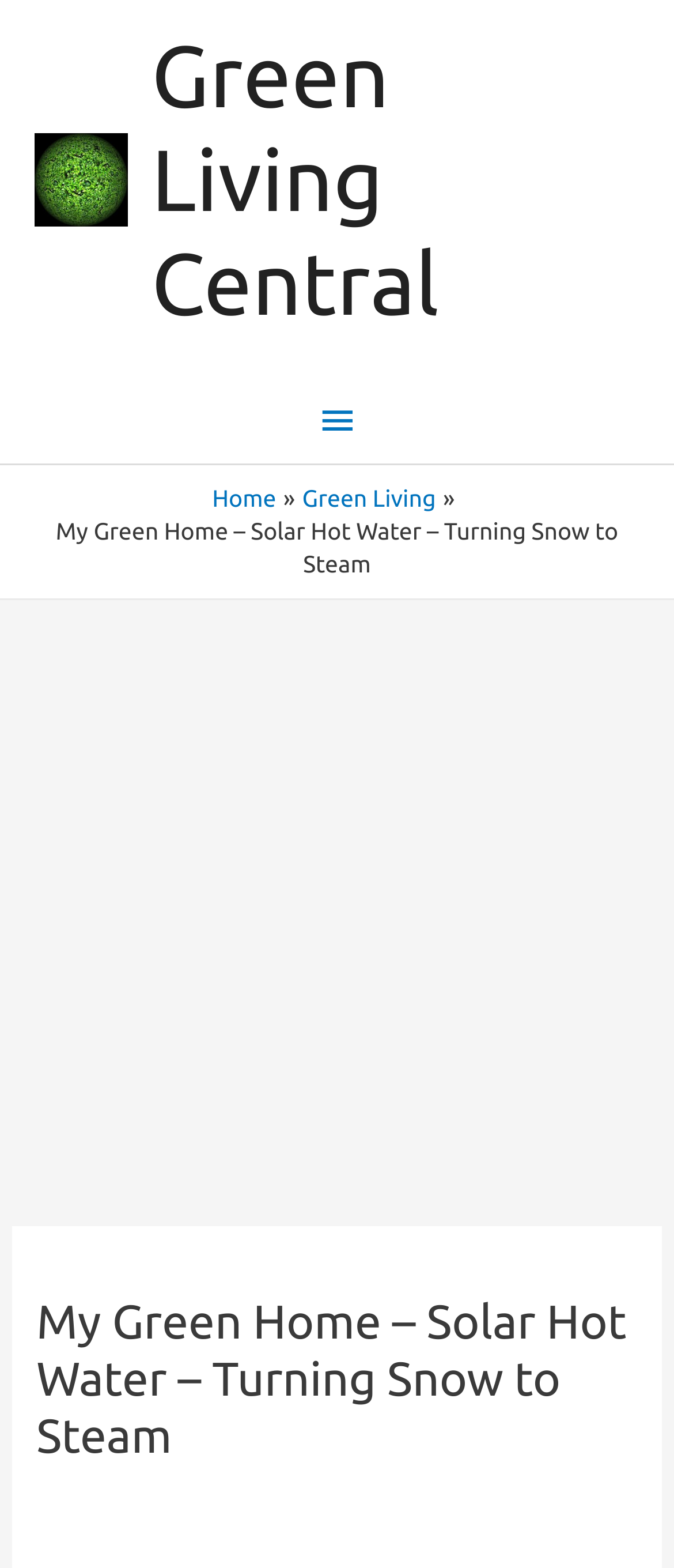Determine the bounding box coordinates in the format (top-left x, top-left y, bottom-right x, bottom-right y). Ensure all values are floating point numbers between 0 and 1. Identify the bounding box of the UI element described by: aria-label="Advertisement" name="aswift_1" title="Advertisement"

[0.0, 0.414, 1.0, 0.773]